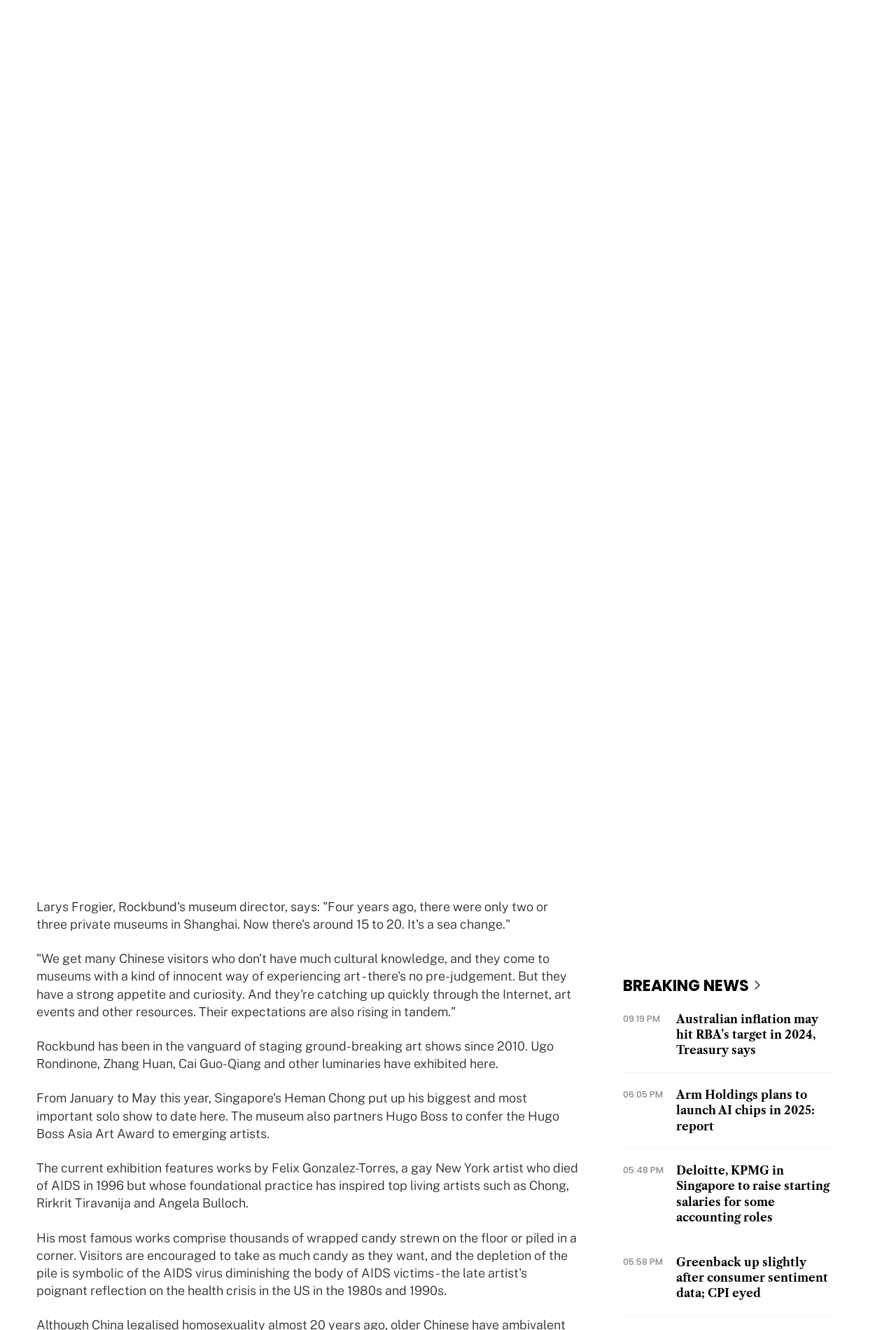Describe all visible elements and their arrangement on the webpage.

The webpage is an article about Shanghai's bid to become a global arts capital. At the top, there is a header section with a link to "The Business Times" and an image of the publication's logo. Below this, there is a navigation menu with links to various sections of the website, including "LIFESTYLE", "COMPANIES", "PROPERTY", and more.

The main article is titled "Shanghai's bid to be an arts capital" and has a heading that spans the width of the page. The article begins with a brief introduction, followed by a series of paragraphs that discuss Shanghai's transformation into a global arts capital. The text is accompanied by several images, including a photo of the Rockbund Art Museum and an image of a Felix Gonzalez-Torres artwork.

To the right of the article, there is a sidebar with links to related articles and a section titled "BREAKING NEWS" that displays a series of news headlines with timestamps. Each headline is a link to a separate article.

At the bottom of the page, there are several buttons, including a "Search" button, a "LOG IN" button, and a "SUBSCRIBE" button. There is also a breadcrumbs navigation menu that shows the current article's location within the website's hierarchy.

Throughout the page, there are several images, including icons, logos, and photographs, that are used to illustrate the article and provide visual interest.